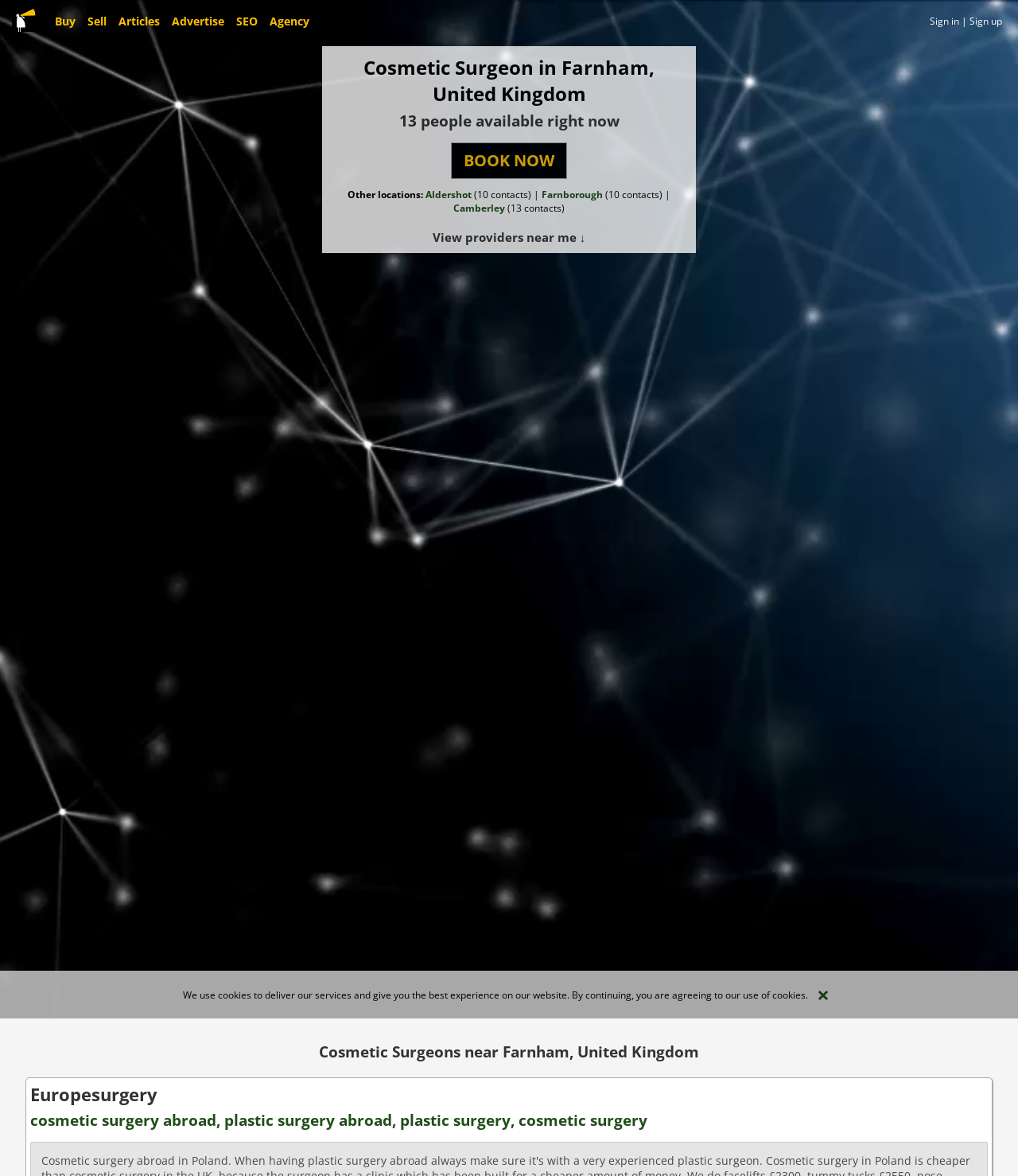Look at the image and answer the question in detail:
How many links are there in the top navigation bar?

I found the answer by counting the links in the top navigation bar, which are 'Buy', 'Sell', 'Articles', 'Advertise', 'SEO', 'Agency', and 'Sign in'.